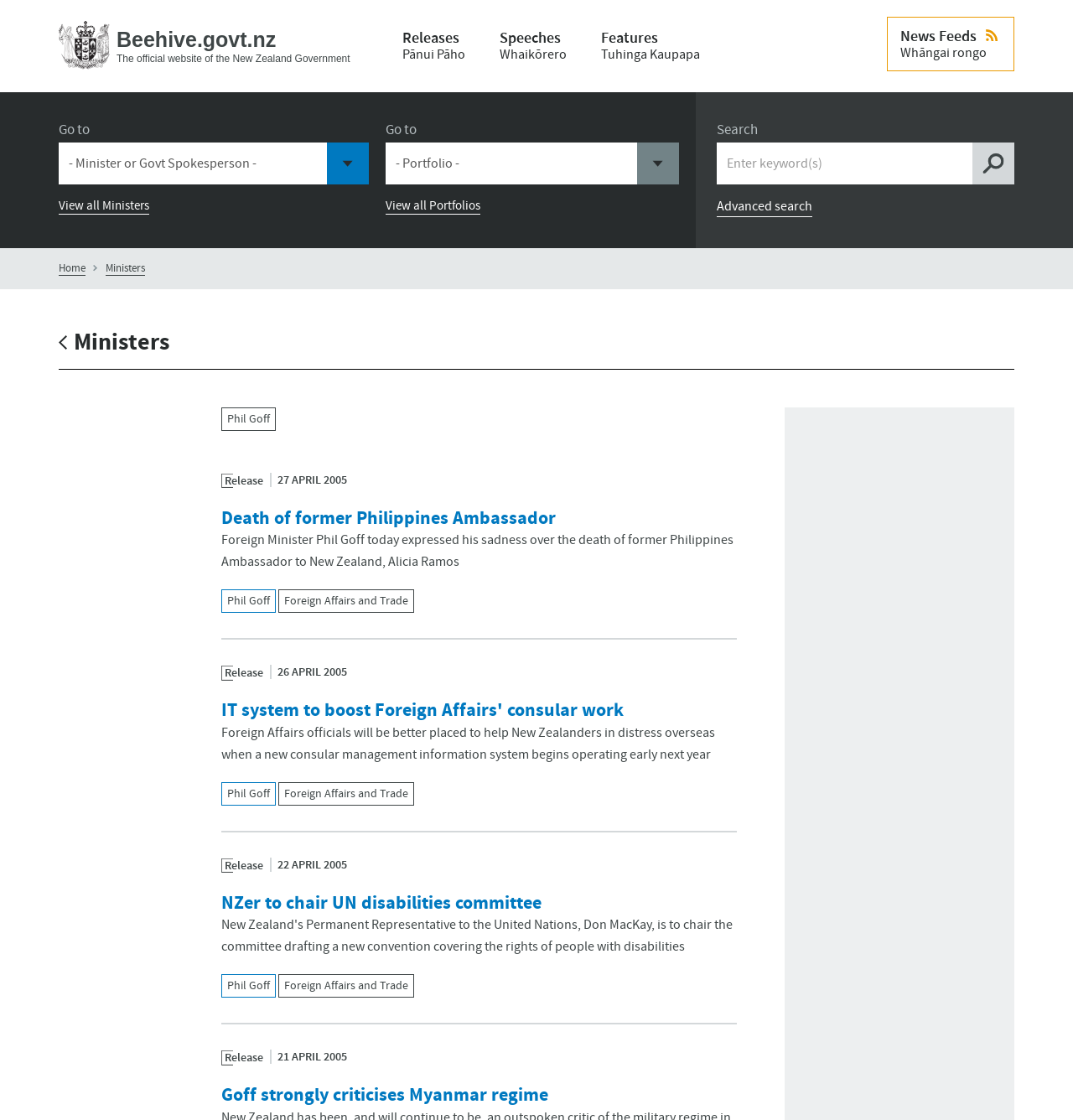Please give a one-word or short phrase response to the following question: 
What is the category of the news article 'Death of former Philippines Ambassador'?

Release